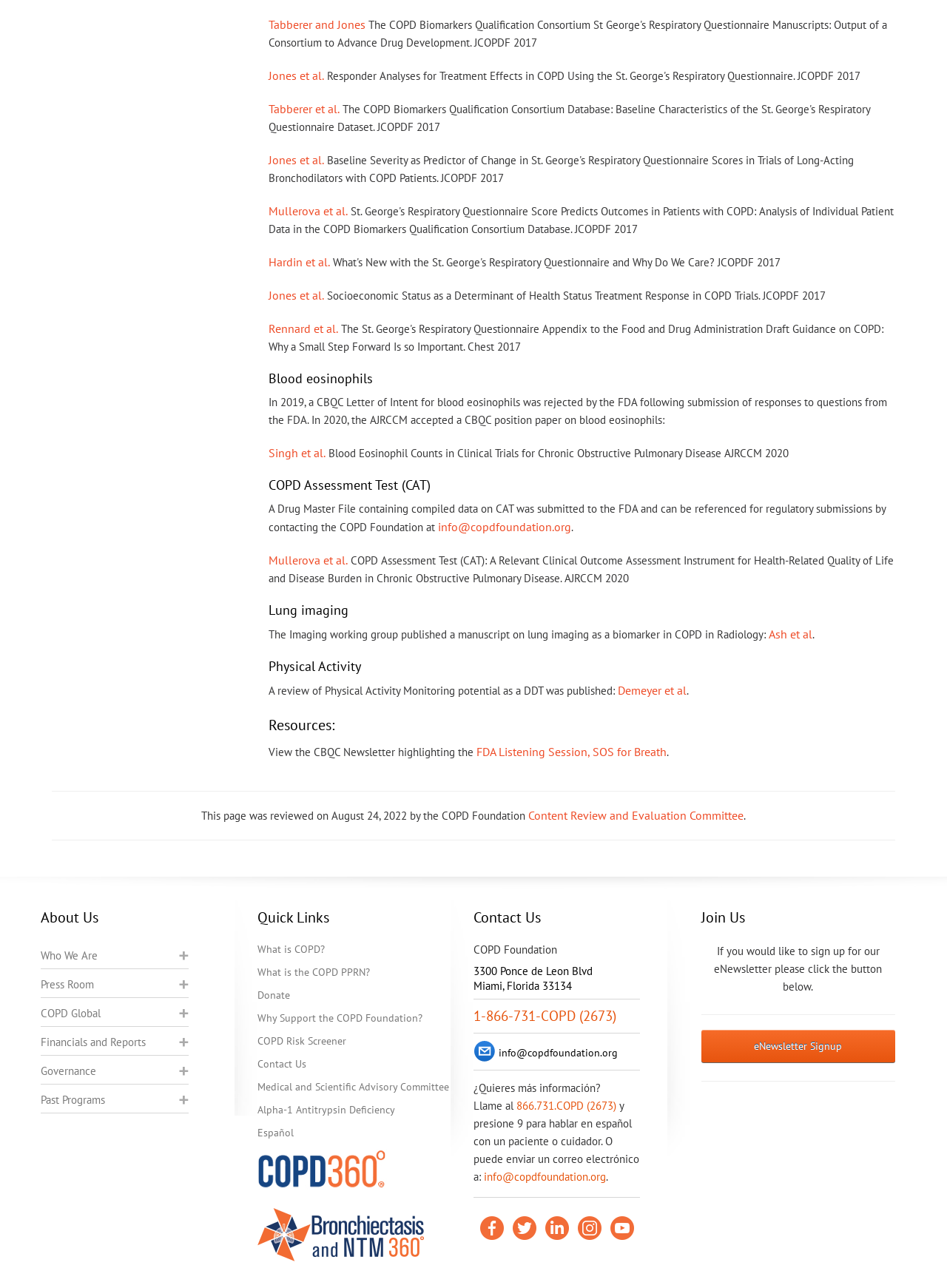Find the bounding box coordinates for the area that must be clicked to perform this action: "View the 'COPD Assessment Test (CAT): A Relevant Clinical Outcome Assessment Instrument for Health-Related Quality of Life and Disease Burden in Chronic Obstructive Pulmonary Disease. AJRCCM 2020' article".

[0.283, 0.43, 0.943, 0.454]